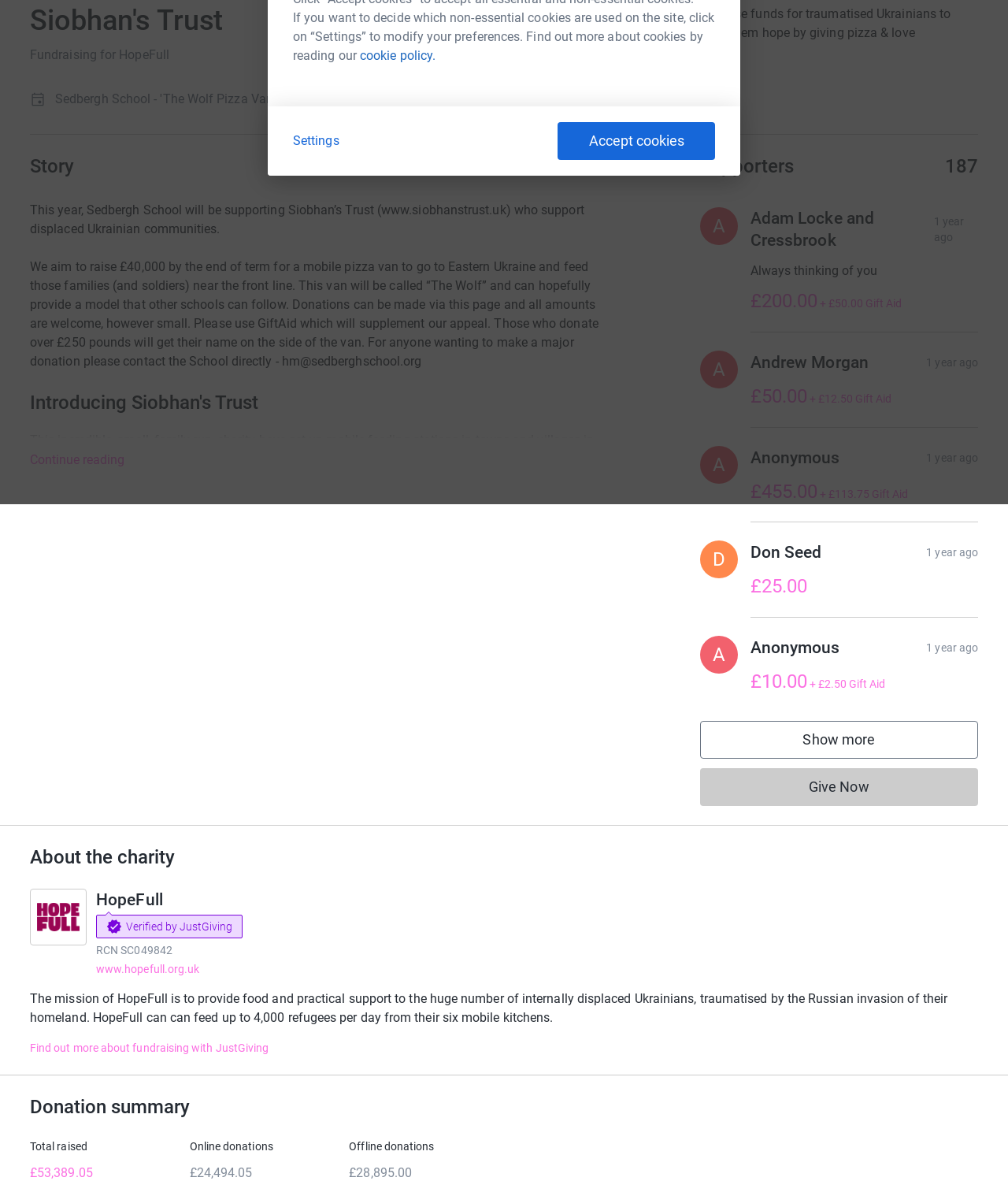Using the format (top-left x, top-left y, bottom-right x, bottom-right y), provide the bounding box coordinates for the described UI element. All values should be floating point numbers between 0 and 1: Accept cookies

[0.553, 0.103, 0.709, 0.135]